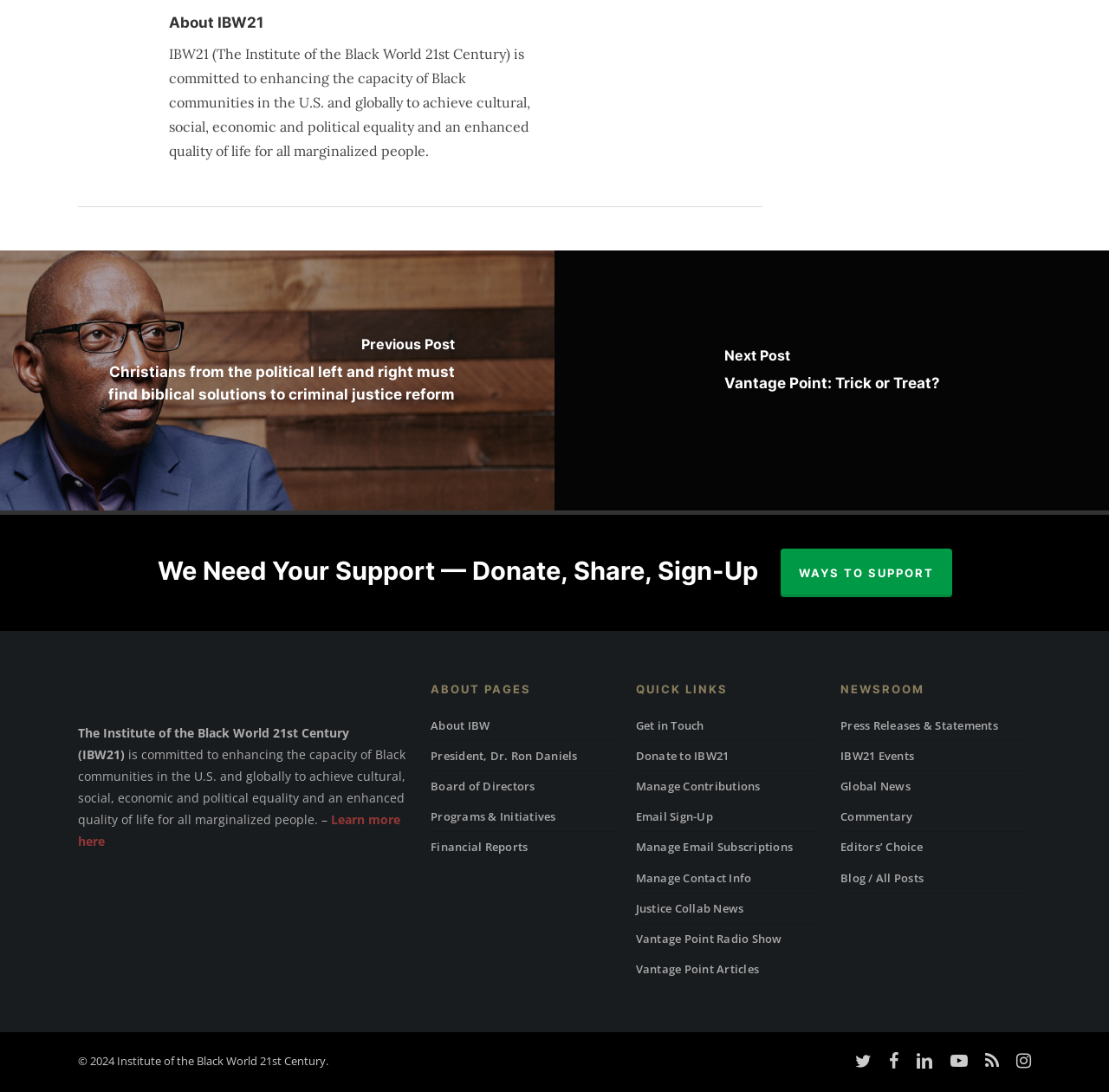What is the name of the organization? Based on the image, give a response in one word or a short phrase.

IBW21